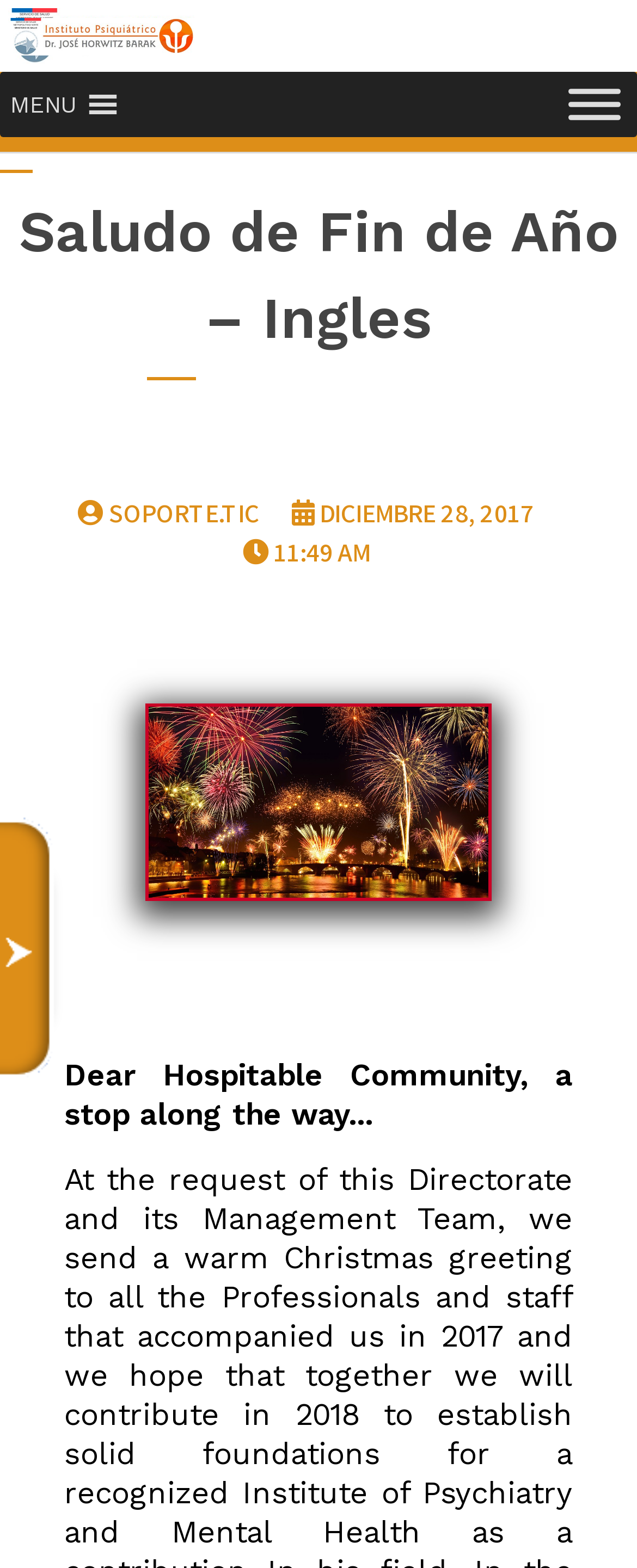Answer briefly with one word or phrase:
What is the time mentioned in the webpage?

11:49 AM